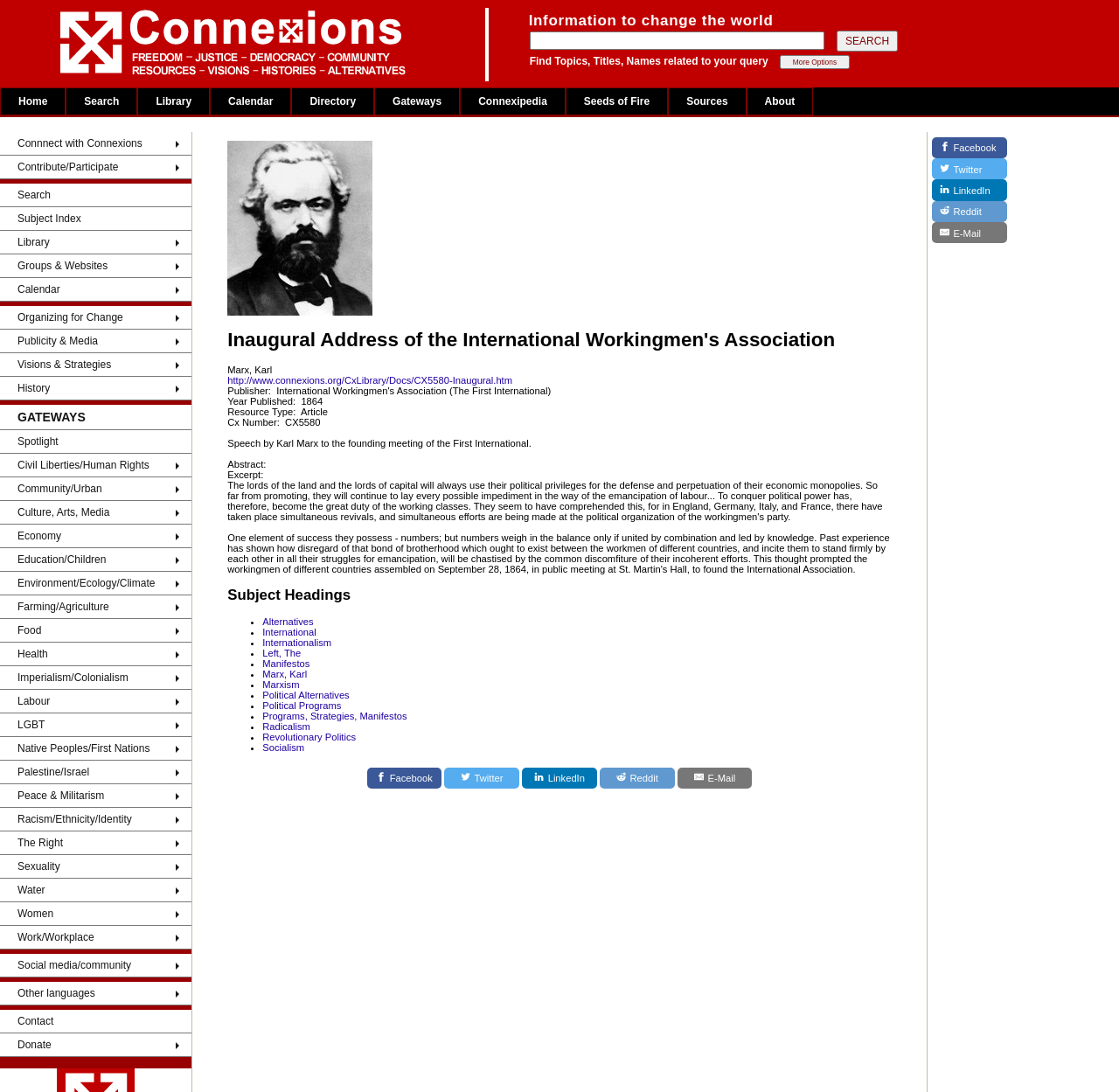Please provide the main heading of the webpage content.

Inaugural Address of the International Workingmen's Association
